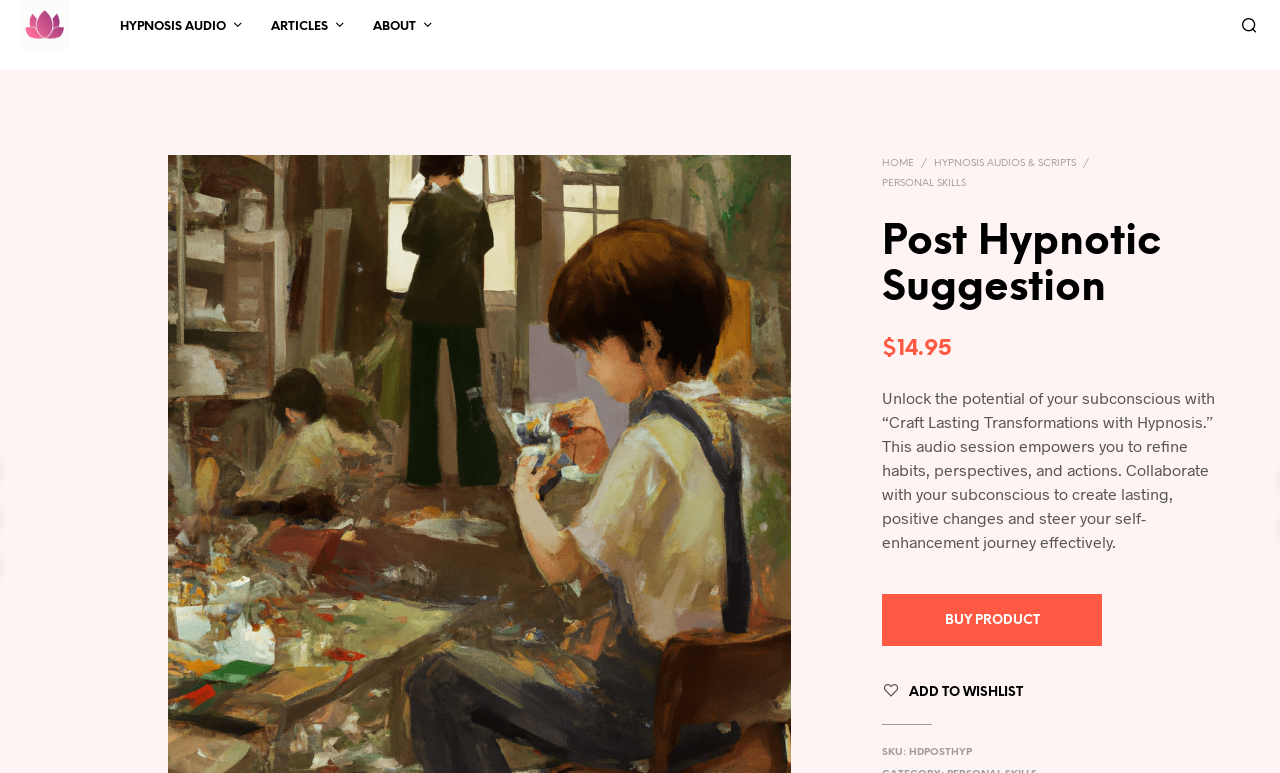Please determine the headline of the webpage and provide its content.

Post Hypnotic Suggestion